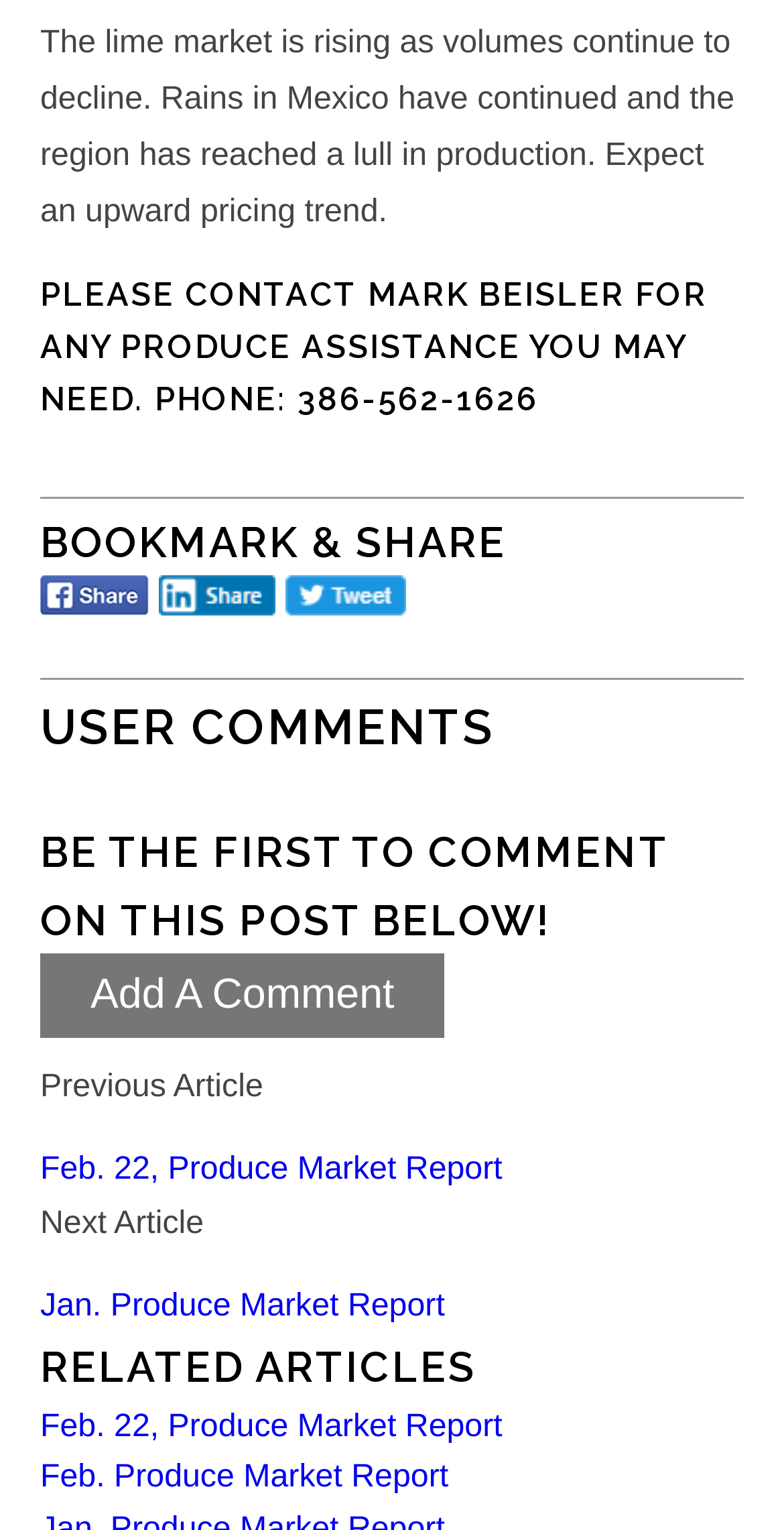What is the current trend of the lime market?
Please provide a comprehensive answer based on the information in the image.

The static text at the top of the webpage mentions that the lime market is rising as volumes continue to decline, indicating an upward pricing trend.